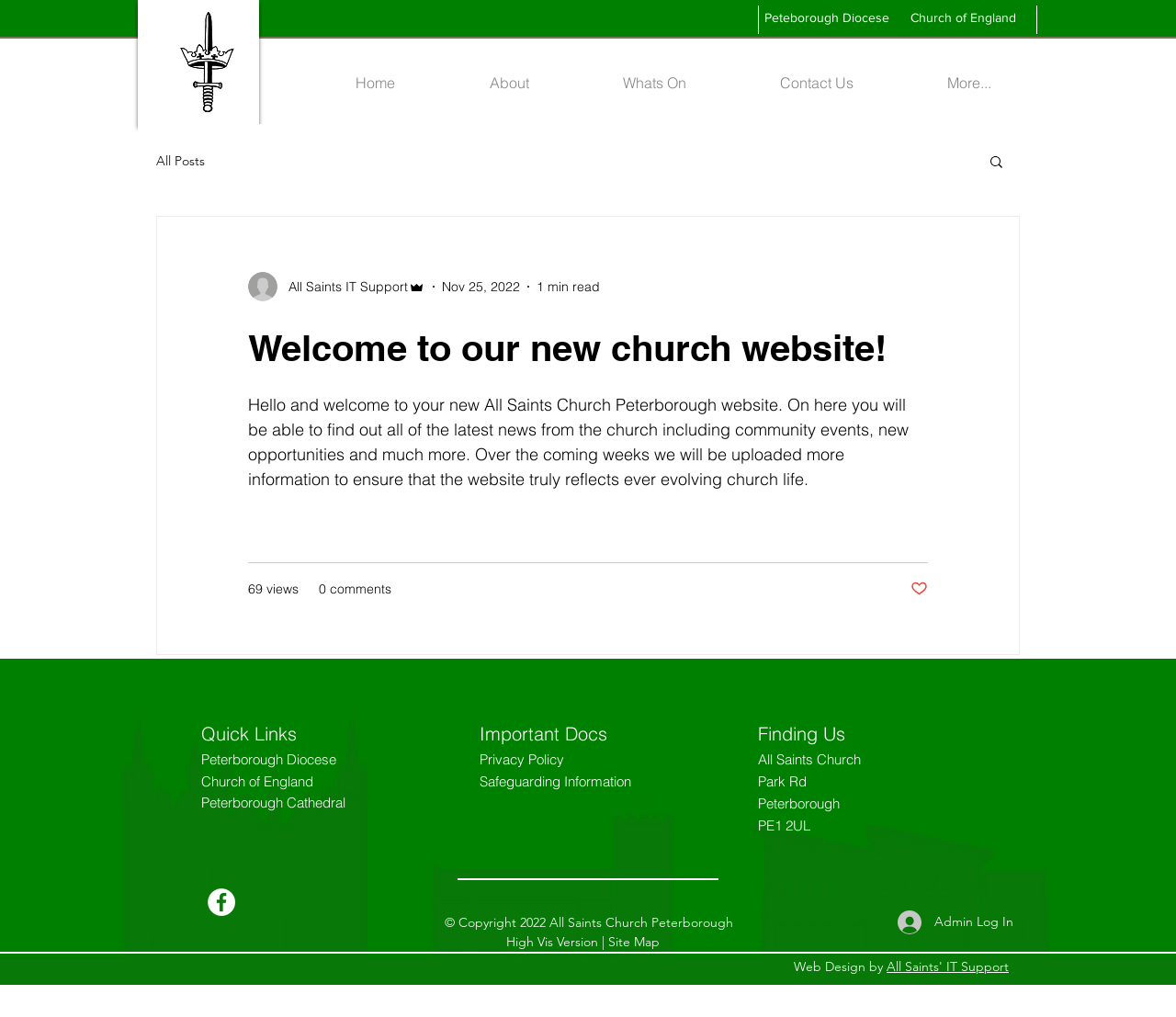Determine the bounding box coordinates of the clickable element to complete this instruction: "Log in as an admin". Provide the coordinates in the format of four float numbers between 0 and 1, [left, top, right, bottom].

[0.752, 0.89, 0.871, 0.924]